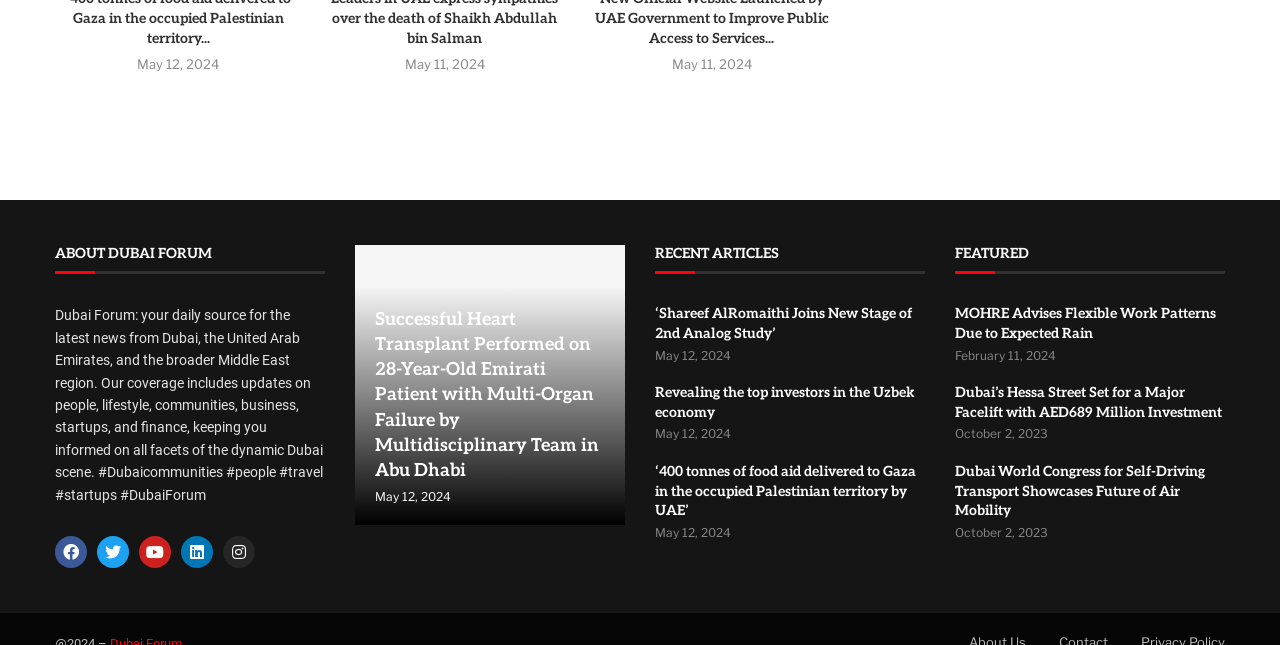What is the topic of the webpage?
Please provide a single word or phrase answer based on the image.

News from Dubai